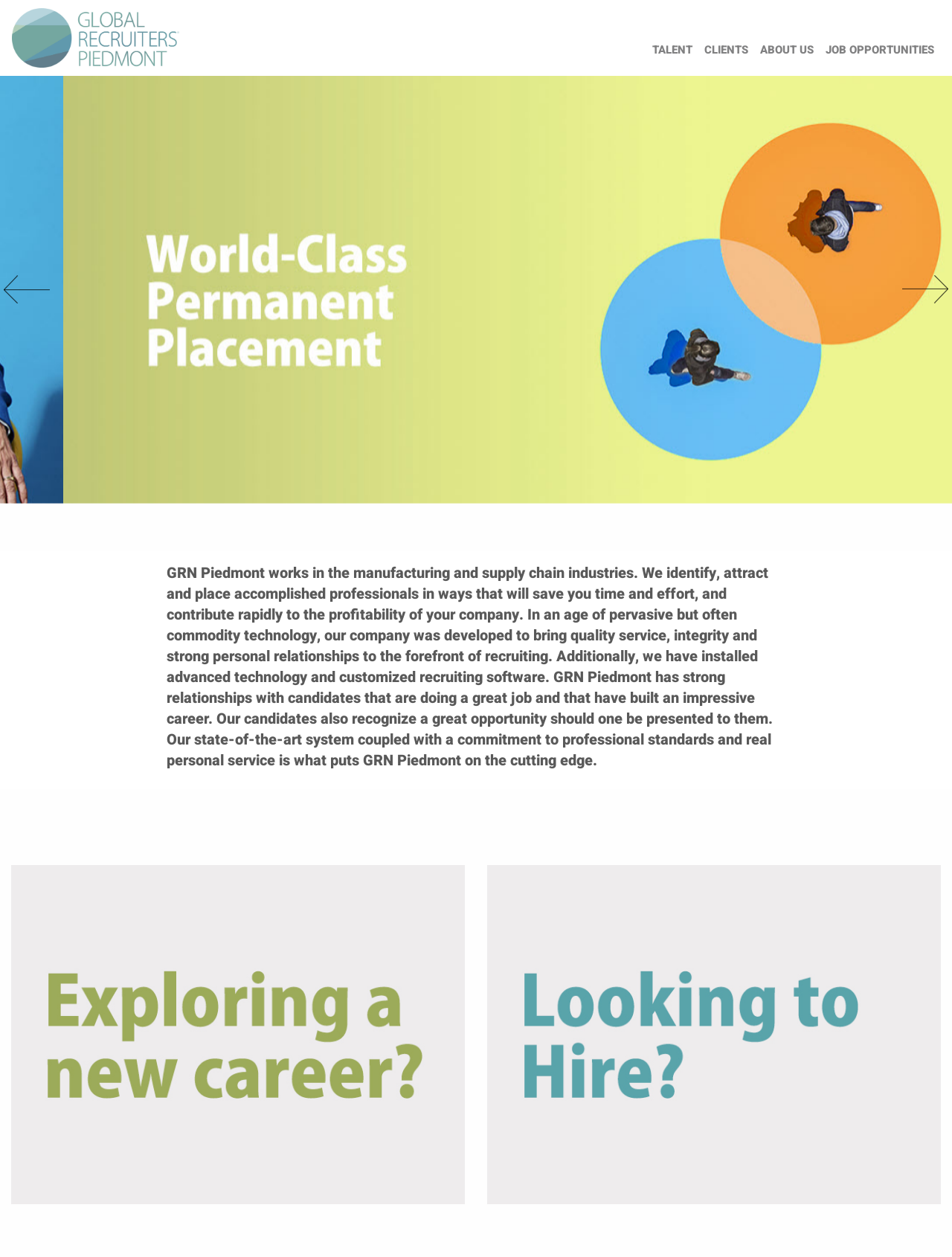Determine the bounding box for the UI element described here: "TALENT".

[0.685, 0.029, 0.74, 0.051]